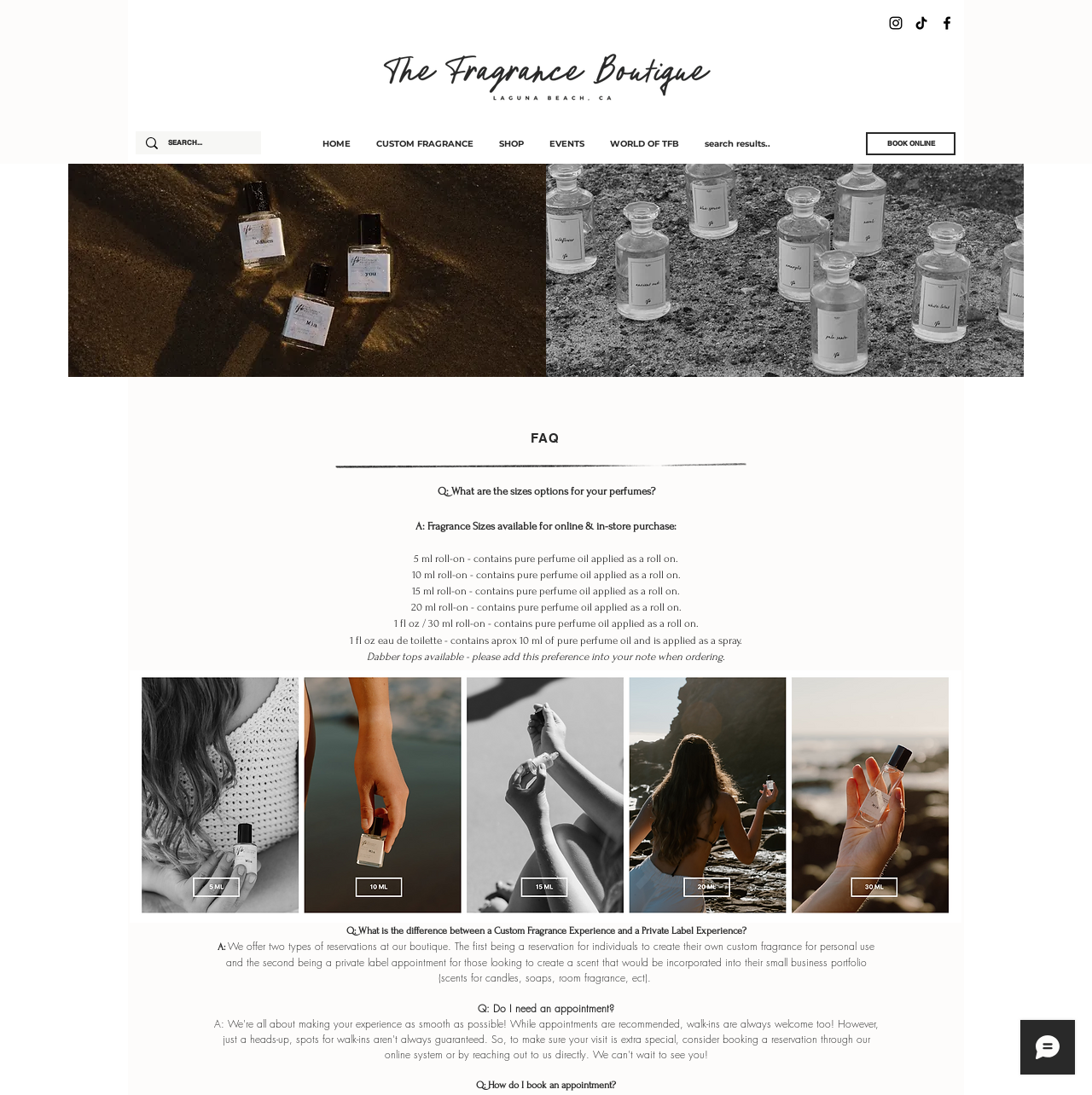Look at the image and give a detailed response to the following question: What is the difference between a Custom Fragrance Experience and a Private Label Experience?

I found this answer by reading the FAQ section of the webpage, where it explains the difference between a Custom Fragrance Experience and a Private Label Experience. According to the text, a Custom Fragrance Experience is for individuals to create their own custom fragrance for personal use, while a Private Label Experience is for those looking to create a scent that would be incorporated into their small business portfolio.